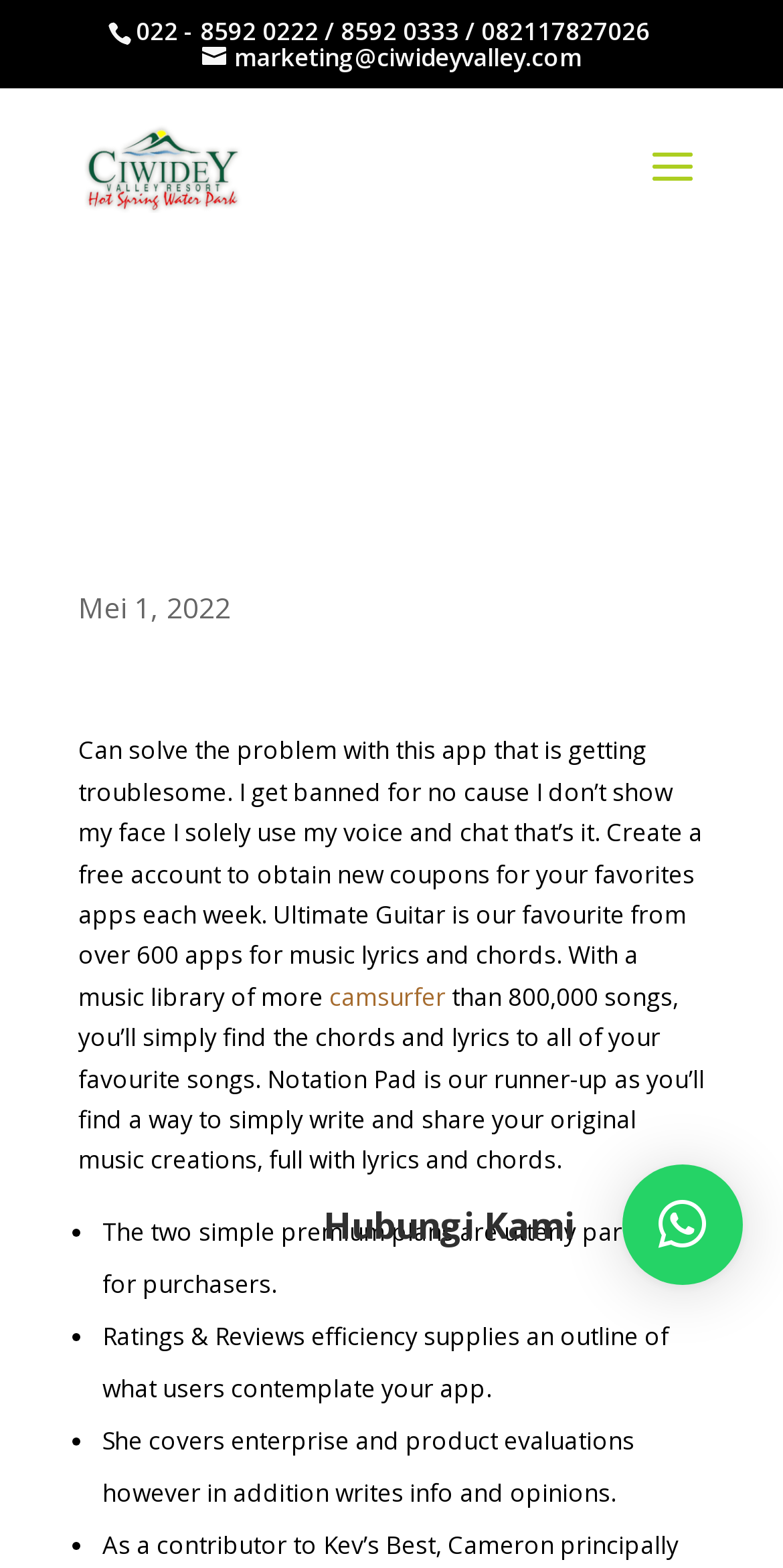What is the purpose of the 'Ratings & Reviews' feature?
Utilize the information in the image to give a detailed answer to the question.

I found the purpose of the 'Ratings & Reviews' feature by reading the static text element, which explains that it 'supplies an outline of what users contemplate your app'.